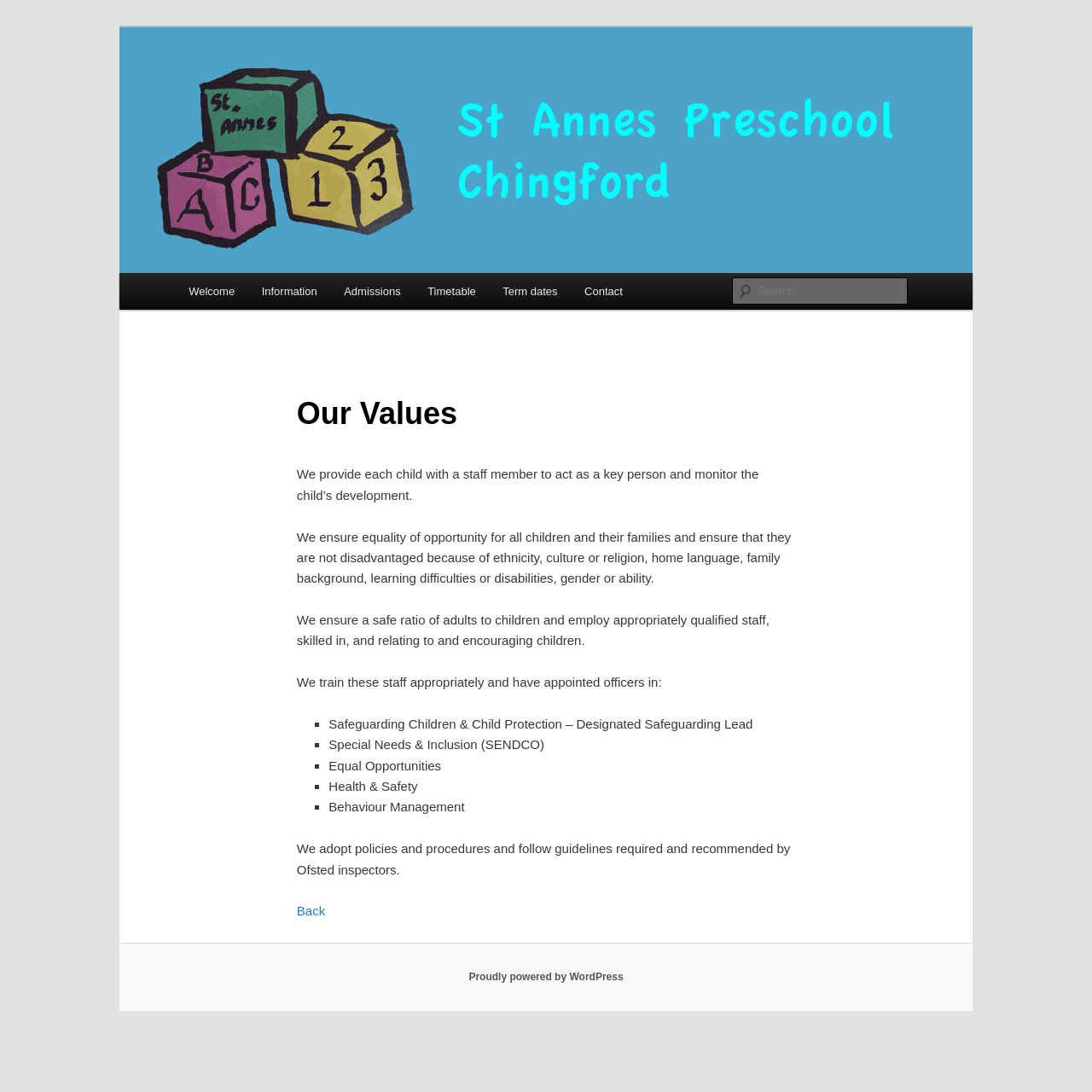Generate a comprehensive description of the webpage content.

The webpage is about St. Anne's Pre-school and its values. At the top left, there is a link to skip to the primary content. Next to it, there is a heading with the title "St. Anne's Pre-school" and a link with the same name. Below these elements, there is an image with the same title.

On the top right, there is a search bar with a label "Search" and a textbox to input search queries. 

Below the search bar, there is a main menu with links to different sections, including "Welcome", "Information", "Admissions", "Timetable", "Term dates", and "Contact". 

The main content of the page is divided into sections. The first section has a heading "Our Values" and describes the values of St. Anne's Pre-school. The text explains that each child is assigned a key person to monitor their development, and the school ensures equality of opportunity for all children and their families. It also mentions the safe ratio of adults to children and the qualifications of the staff.

The next section lists the appointed officers in different areas, including Safeguarding Children & Child Protection, Special Needs & Inclusion, Equal Opportunities, Health & Safety, and Behaviour Management. Each item in the list is marked with a bullet point.

Finally, there is a statement about the school's policies and procedures, and a link to go back to the previous page.

At the bottom of the page, there is a footer section with a link to WordPress, indicating that the website is powered by WordPress.